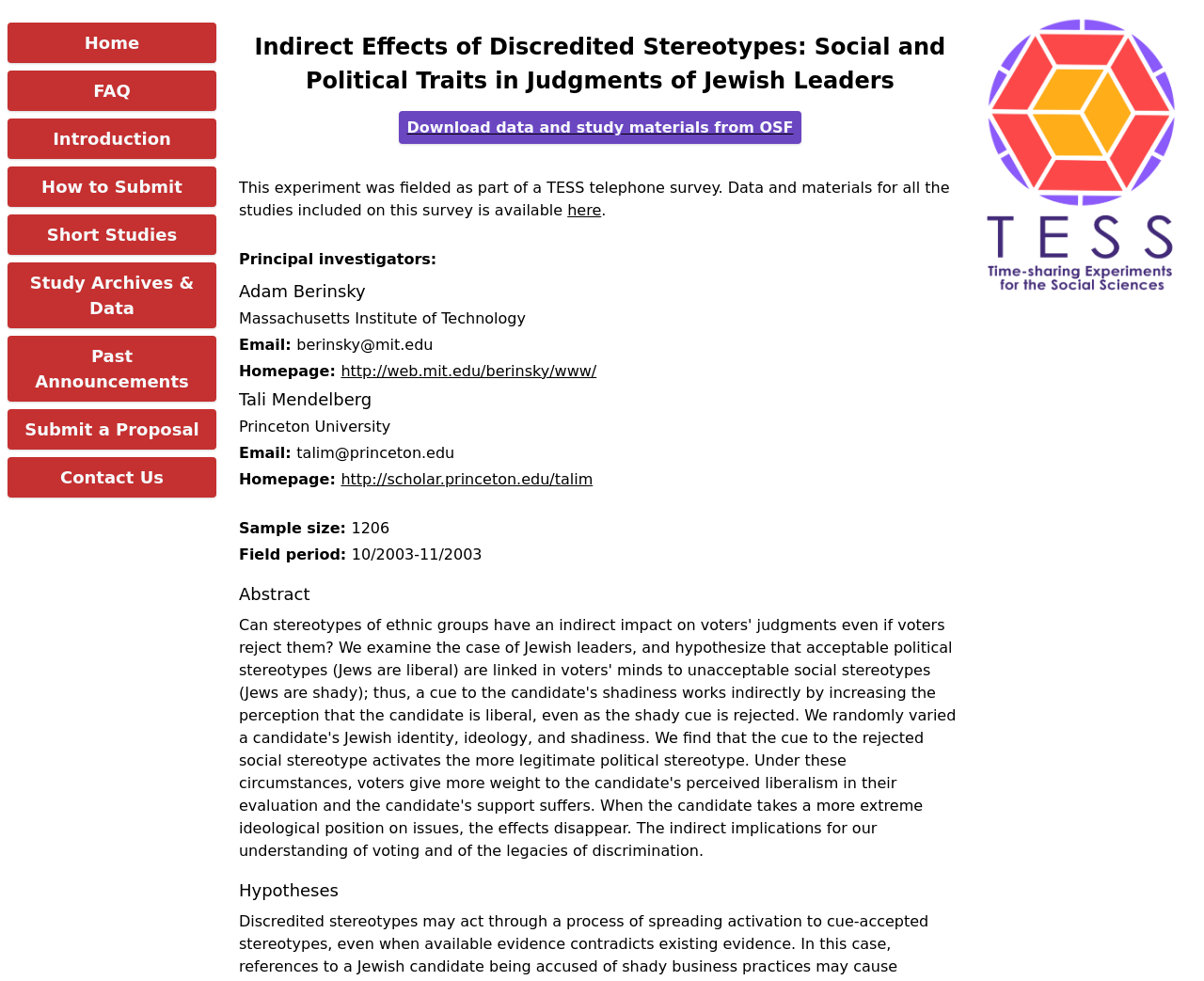Identify the coordinates of the bounding box for the element that must be clicked to accomplish the instruction: "Visit the homepage of Adam Berinsky".

[0.283, 0.369, 0.495, 0.387]